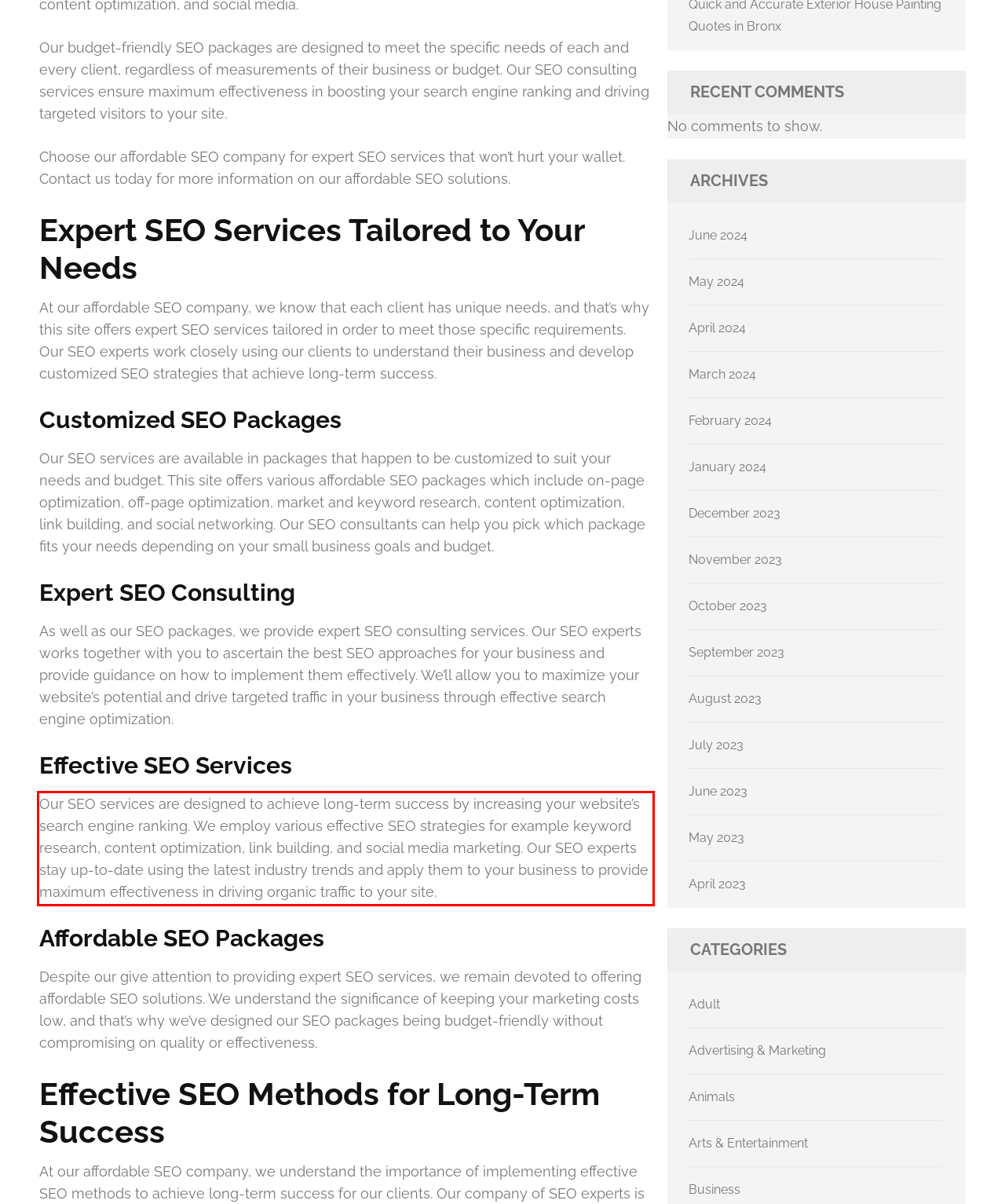Identify the text within the red bounding box on the webpage screenshot and generate the extracted text content.

Our SEO services are designed to achieve long-term success by increasing your website’s search engine ranking. We employ various effective SEO strategies for example keyword research, content optimization, link building, and social media marketing. Our SEO experts stay up-to-date using the latest industry trends and apply them to your business to provide maximum effectiveness in driving organic traffic to your site.